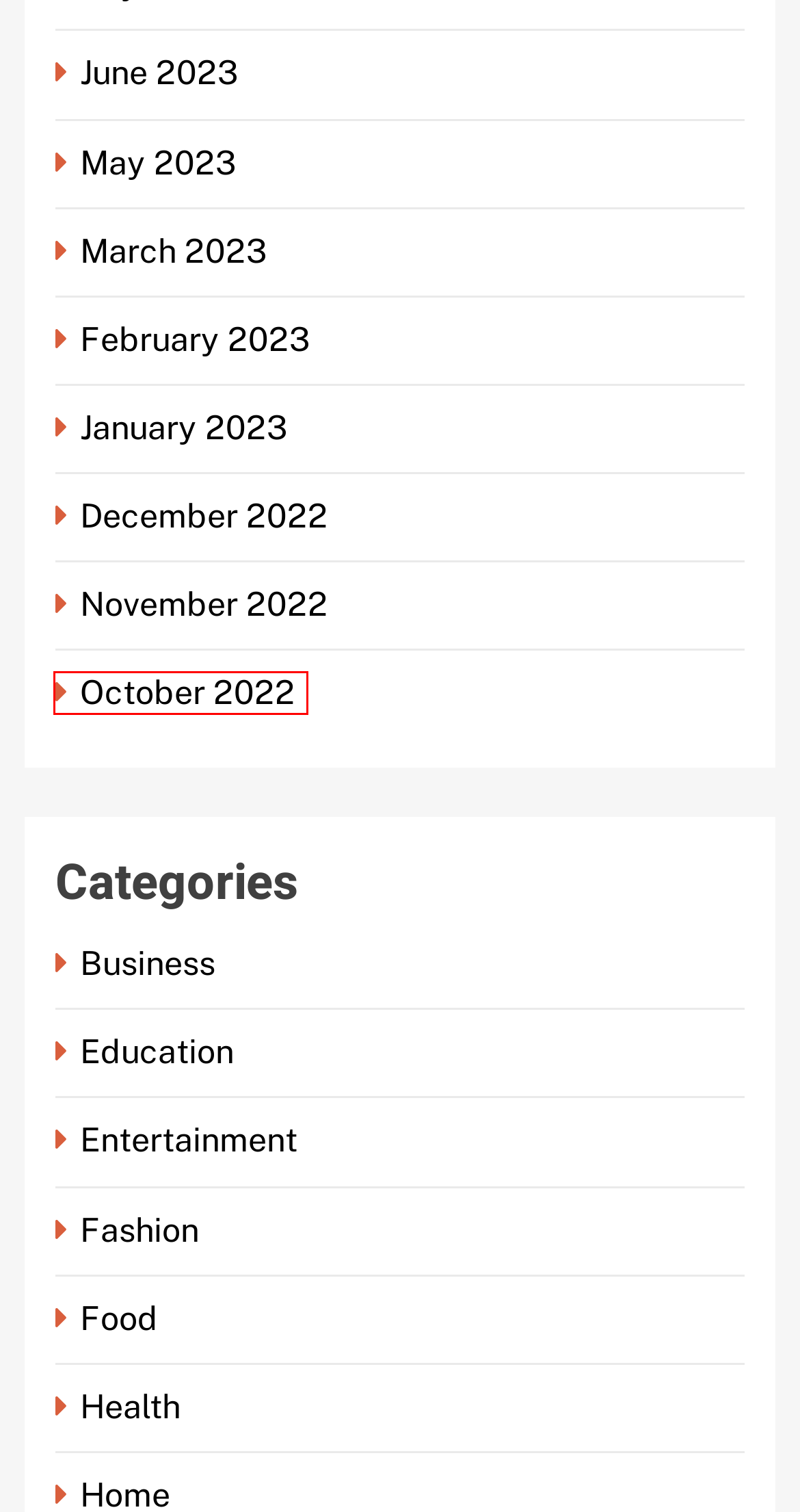Given a webpage screenshot with a red bounding box around a UI element, choose the webpage description that best matches the new webpage after clicking the element within the bounding box. Here are the candidates:
A. December 2022 - Look Magazines
B. October 2022 - Look Magazines
C. Fashion Archives - Look Magazines
D. Health Archives - Look Magazines
E. June 2023 - Look Magazines
F. Education Archives - Look Magazines
G. Food Archives - Look Magazines
H. Entertainment Archives - Look Magazines

B